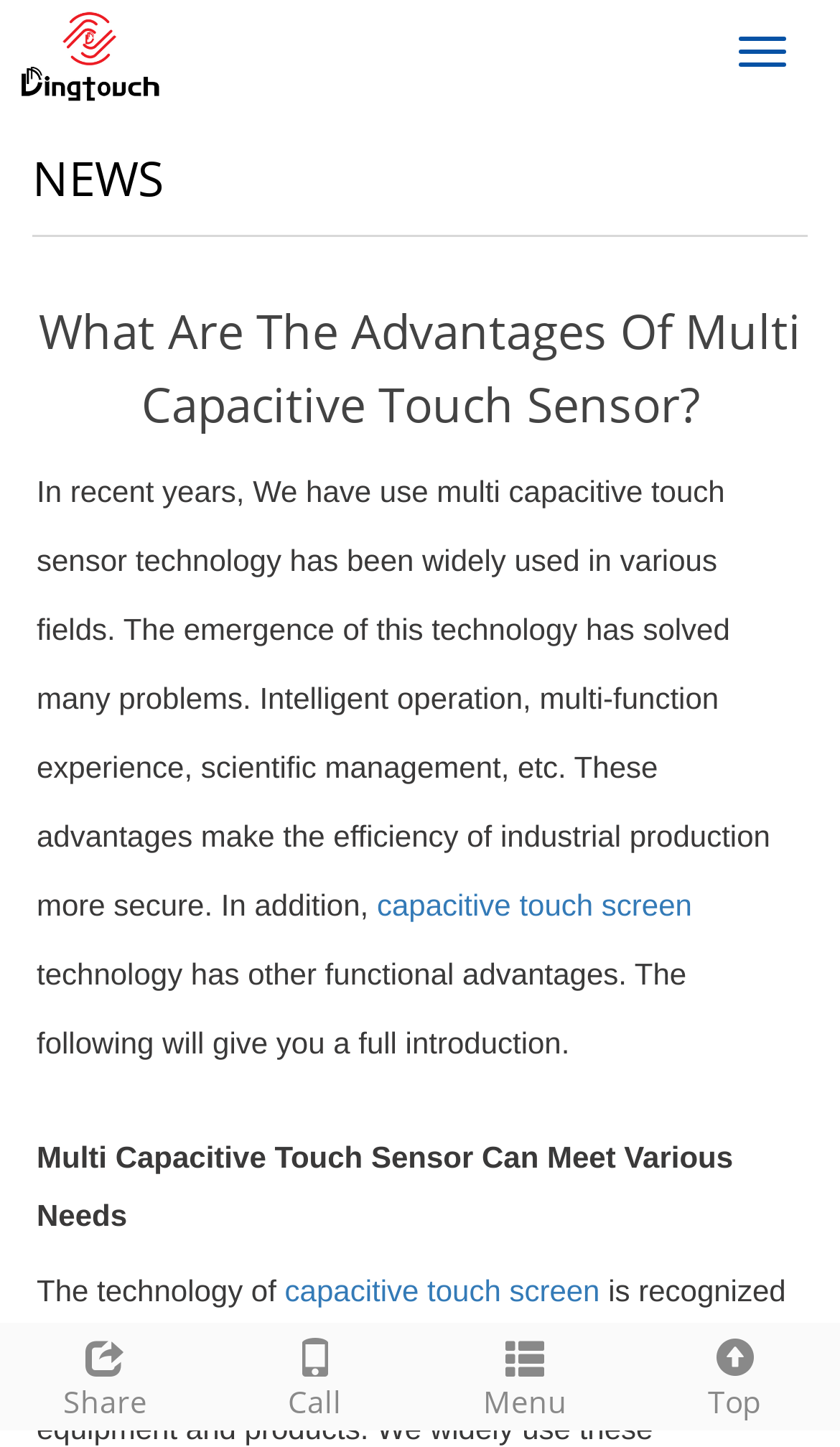Please identify the bounding box coordinates of the element I should click to complete this instruction: 'Read more about capacitive touch screen'. The coordinates should be given as four float numbers between 0 and 1, like this: [left, top, right, bottom].

[0.449, 0.614, 0.824, 0.638]